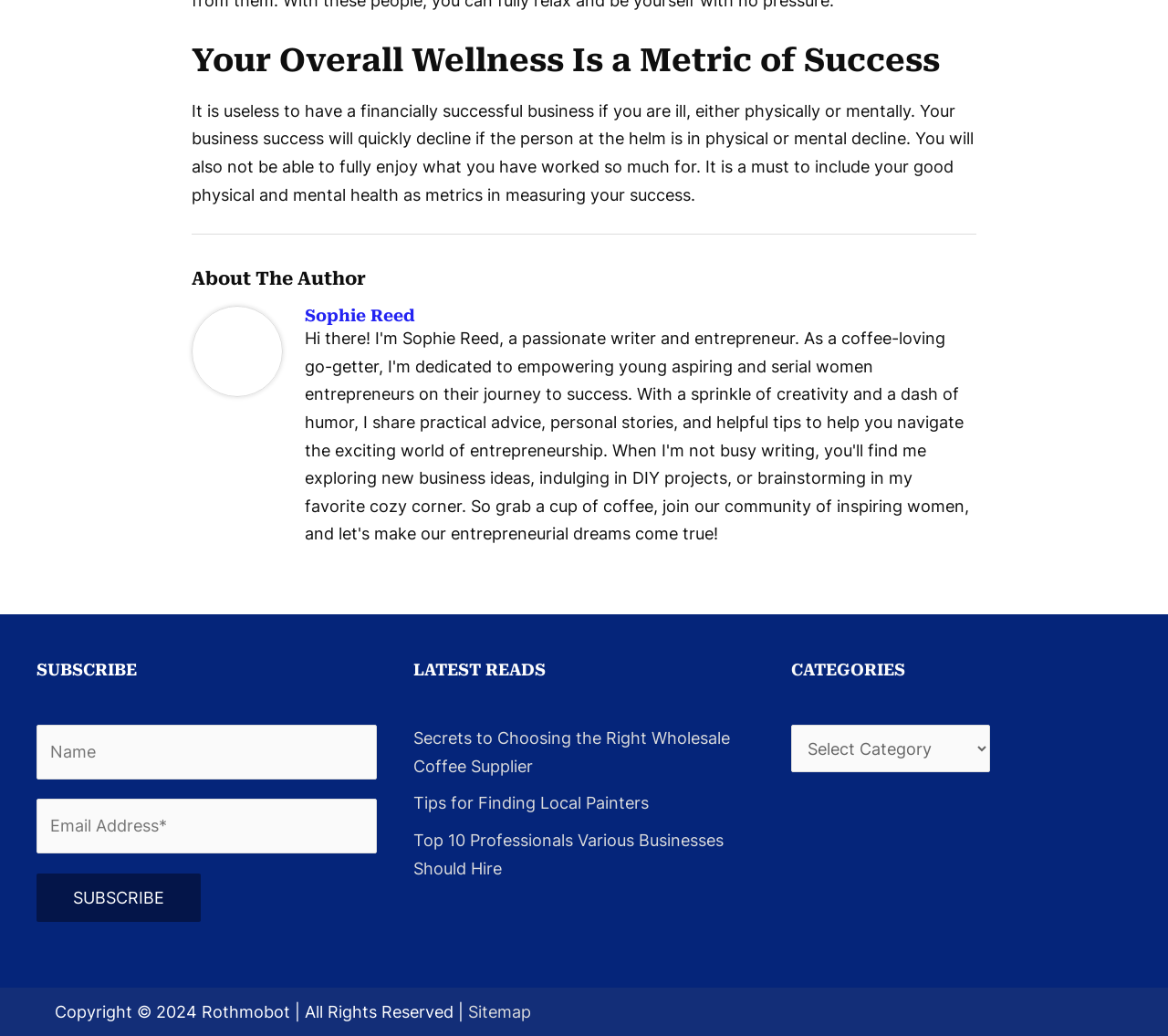Identify the bounding box coordinates of the element that should be clicked to fulfill this task: "Read the latest article 'Secrets to Choosing the Right Wholesale Coffee Supplier'". The coordinates should be provided as four float numbers between 0 and 1, i.e., [left, top, right, bottom].

[0.354, 0.703, 0.625, 0.749]